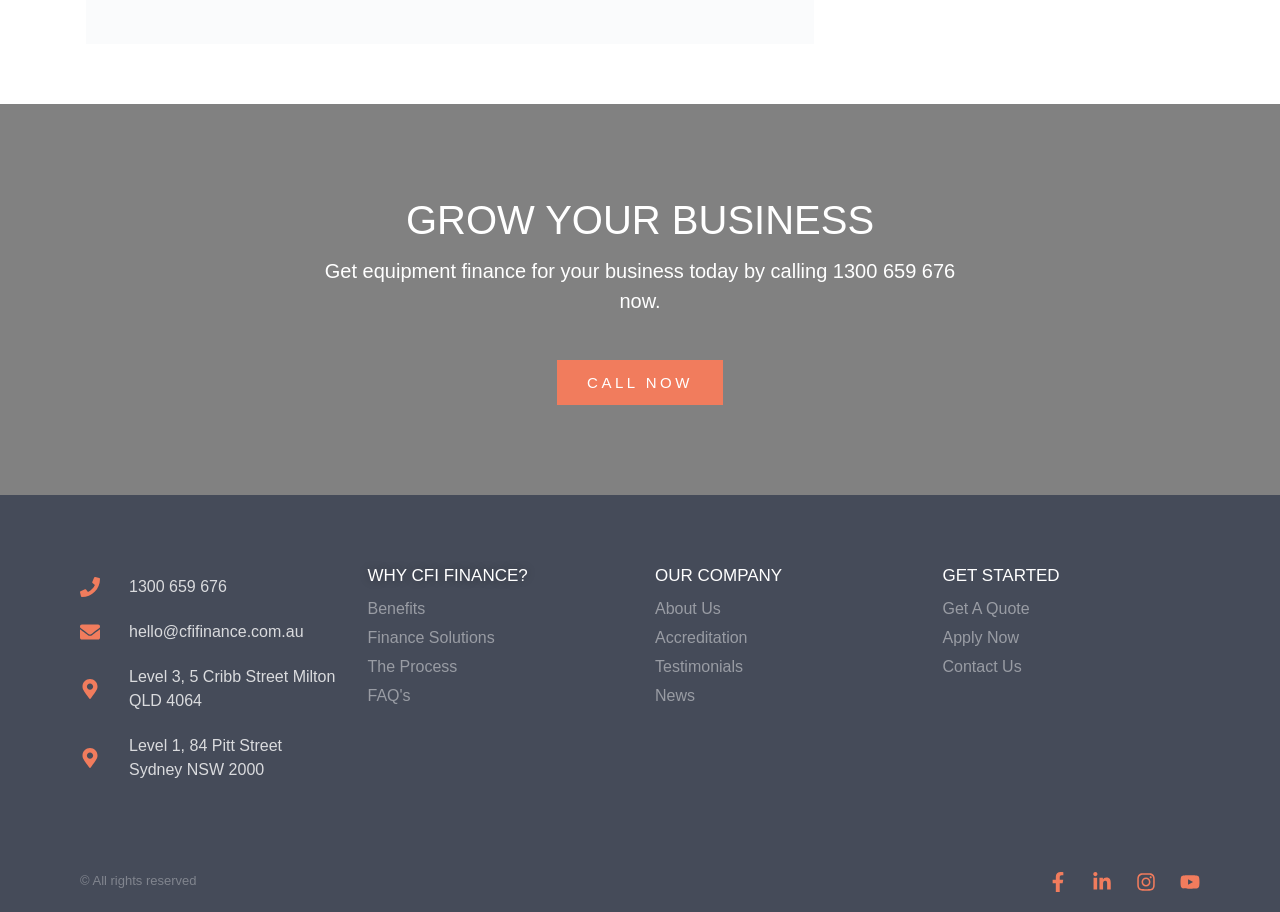Find the bounding box coordinates of the clickable region needed to perform the following instruction: "Contact us". The coordinates should be provided as four float numbers between 0 and 1, i.e., [left, top, right, bottom].

[0.736, 0.718, 0.938, 0.744]